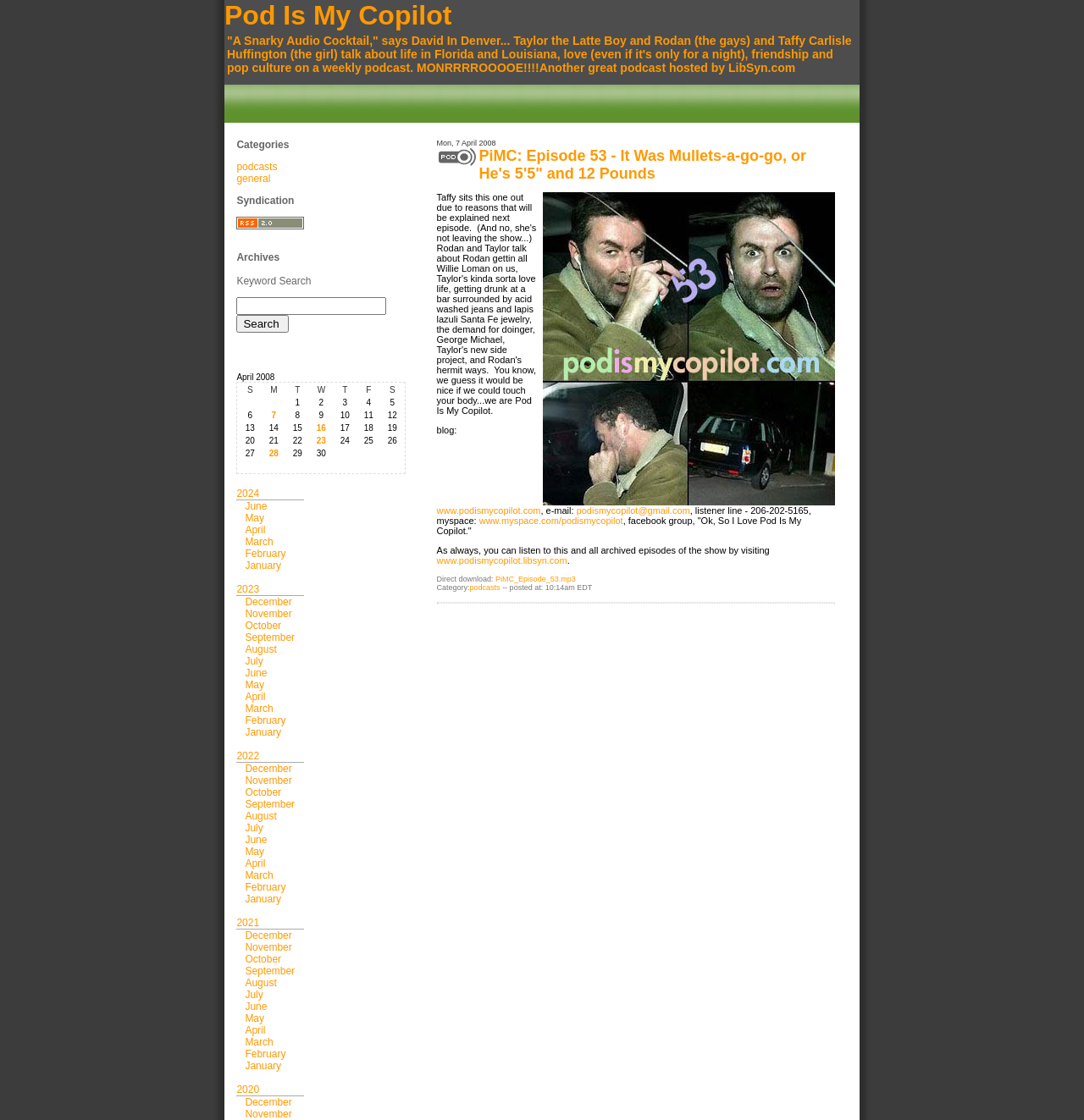Could you find the bounding box coordinates of the clickable area to complete this instruction: "Go to April 2008"?

[0.218, 0.332, 0.375, 0.423]